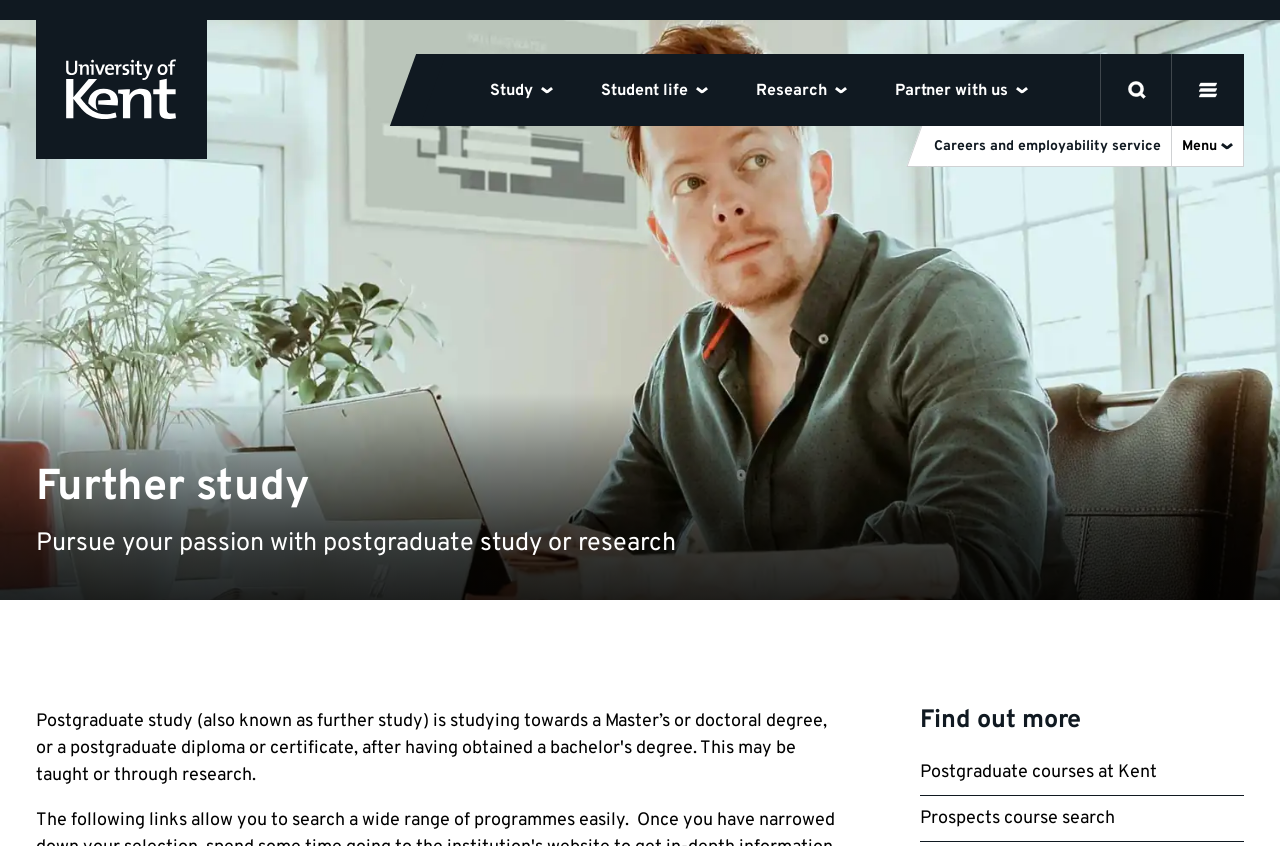How many buttons are in the top navigation bar?
Based on the image, provide a one-word or brief-phrase response.

5